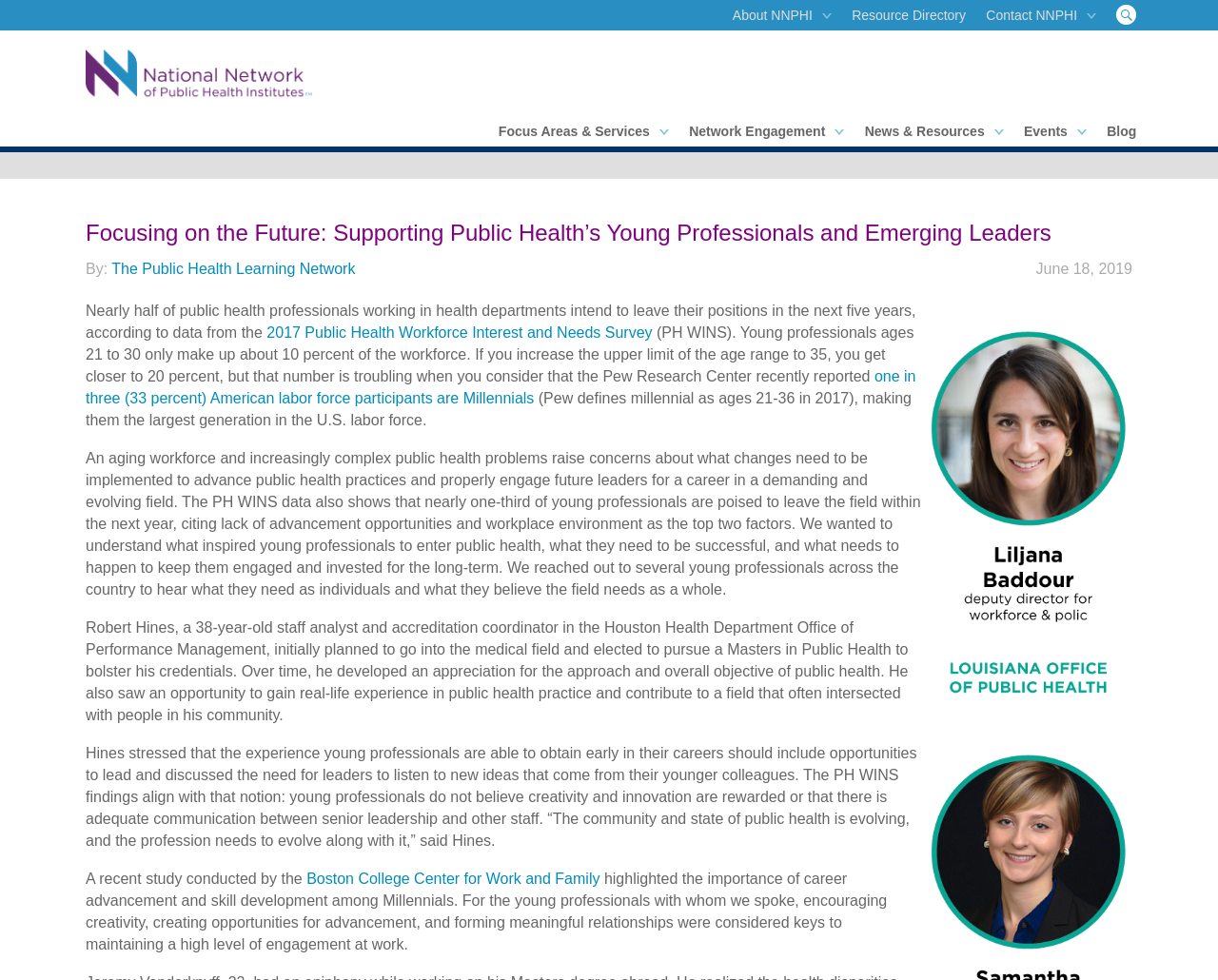How many links are there in the 'Focus Areas & Services' section?
Please answer the question with as much detail as possible using the screenshot.

The 'Focus Areas & Services' section can be found in the middle of the webpage. It contains 12 links, which are 'Administrative Partner Services', 'Convenings', 'COVID-19', 'Cross-Sector Collaboration (Bridging)', 'Climate and Crisis Preparedness', 'Evidence to Action', 'Health and Racial Equity', 'National Coordinating Center for Public Health Training (NCCPHT)', 'NNPHI Tribal Programs', 'Organizational Development', 'Performance & Quality Improvement', and 'Public Health Infrastructure Grant (PHIG)'.